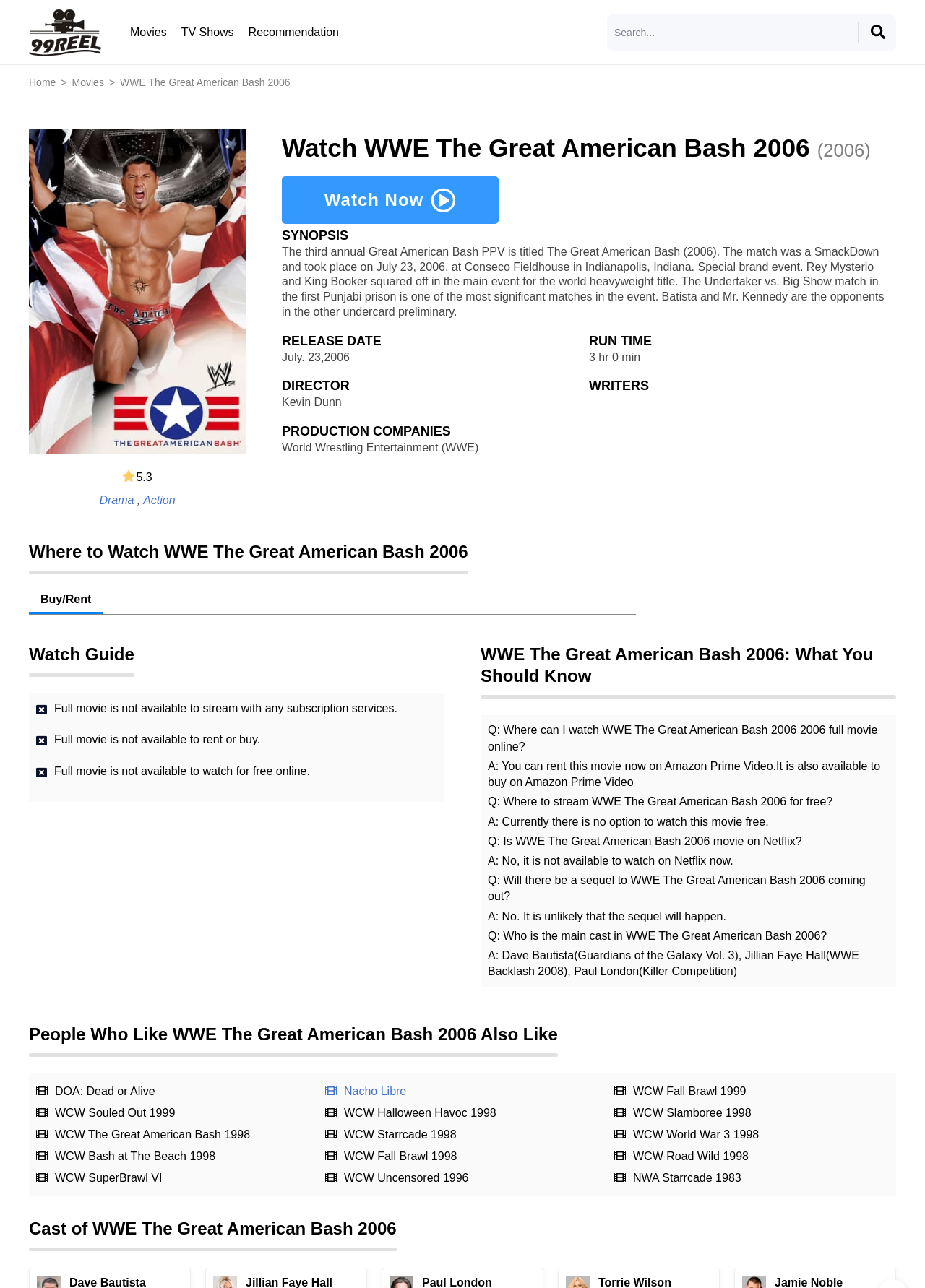Determine the bounding box coordinates of the target area to click to execute the following instruction: "Watch WWE The Great American Bash 2006 now."

[0.305, 0.137, 0.539, 0.174]